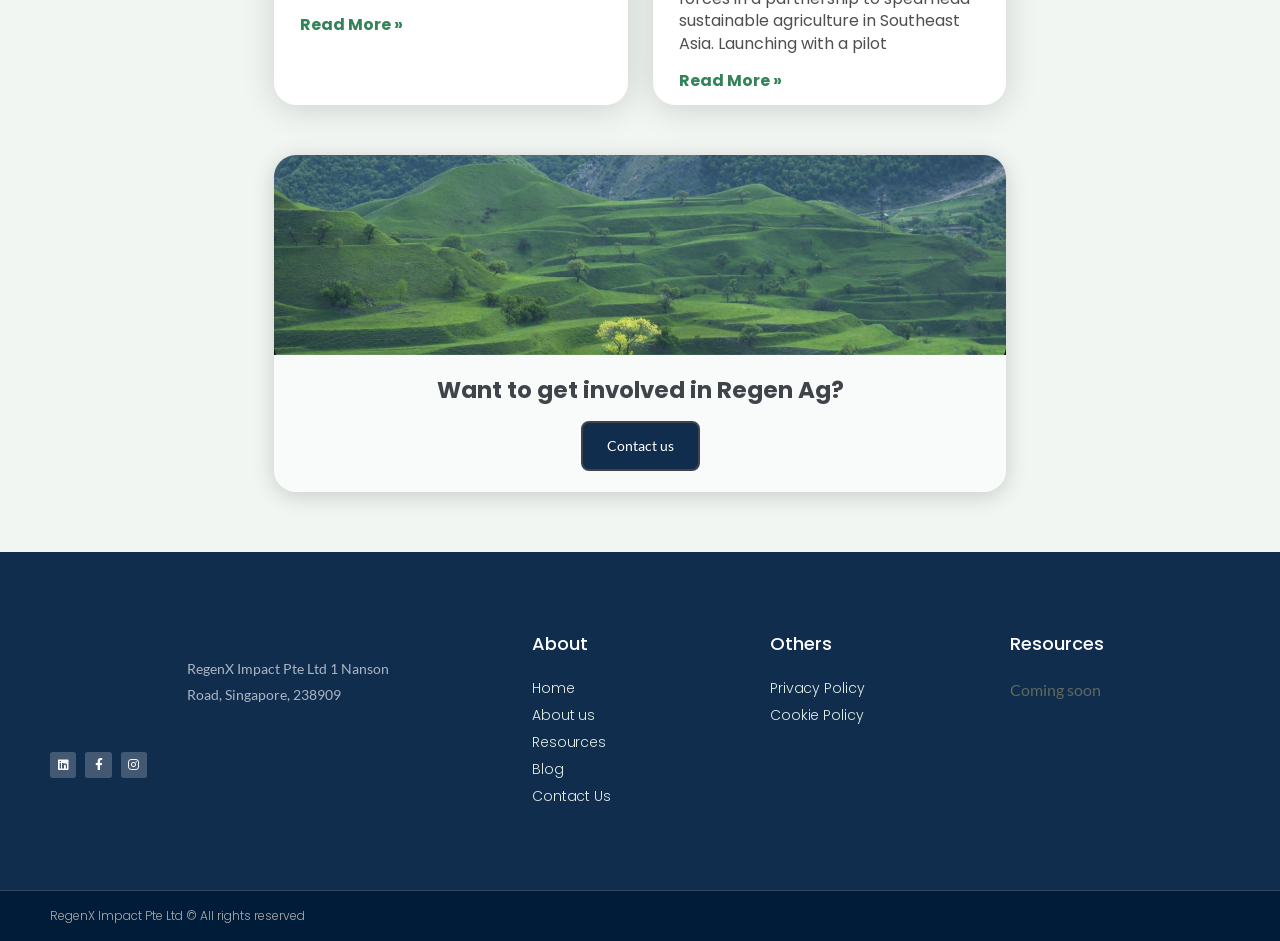What is the company name?
Please use the visual content to give a single word or phrase answer.

RegenX Impact Pte Ltd